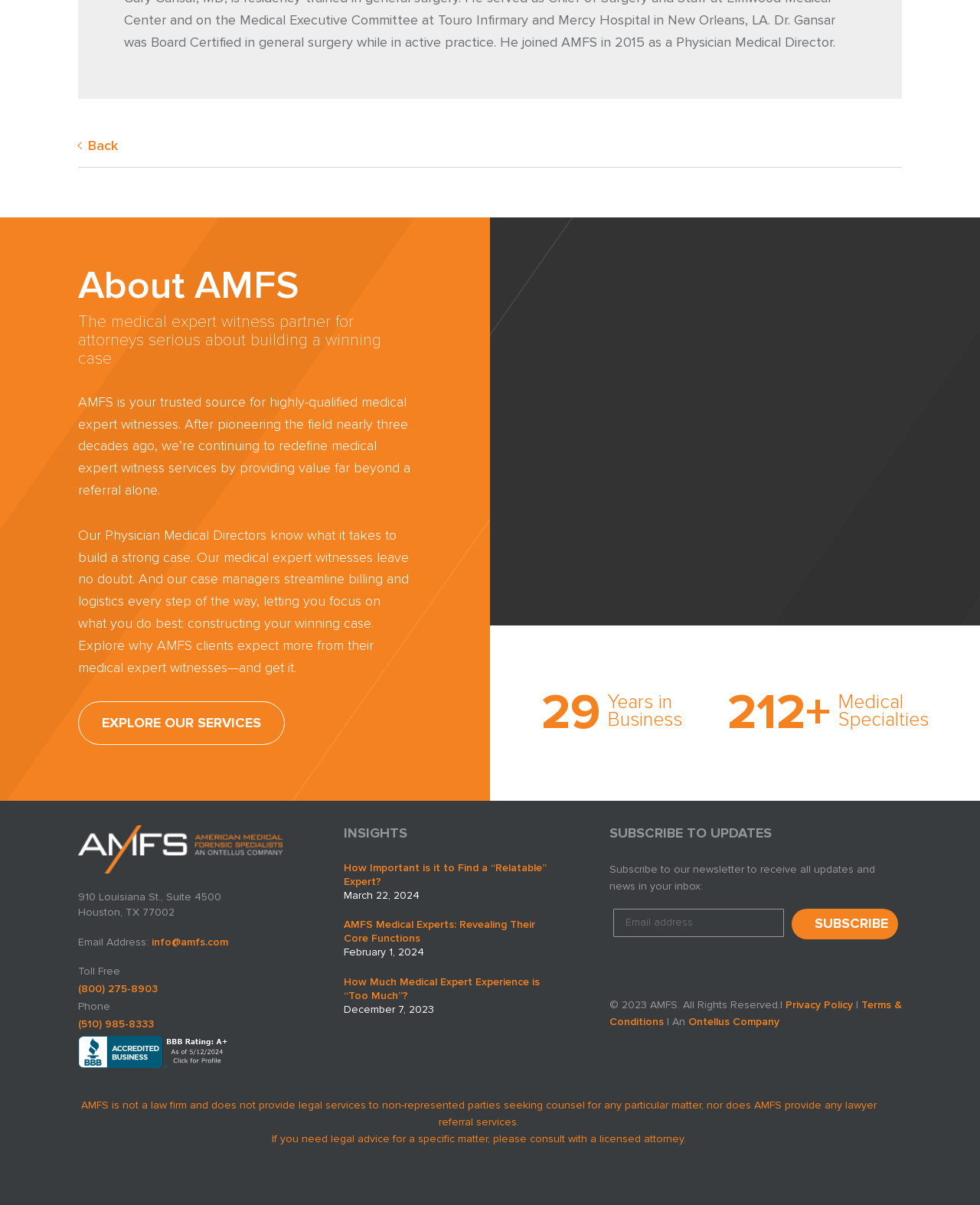How many medical specialties does AMFS cover? From the image, respond with a single word or brief phrase.

212